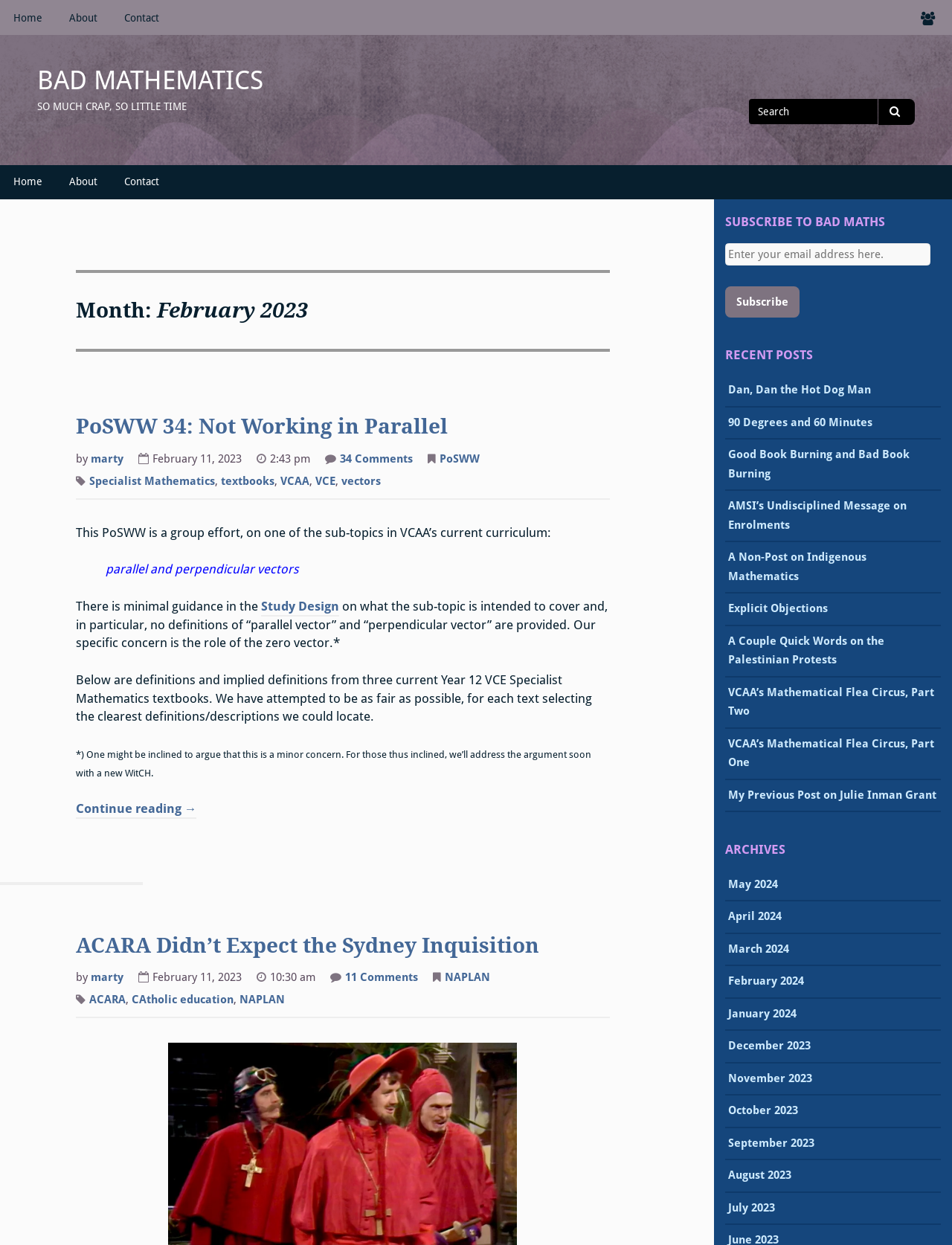Identify the bounding box of the HTML element described here: "Explicit Objections". Provide the coordinates as four float numbers between 0 and 1: [left, top, right, bottom].

[0.765, 0.483, 0.87, 0.496]